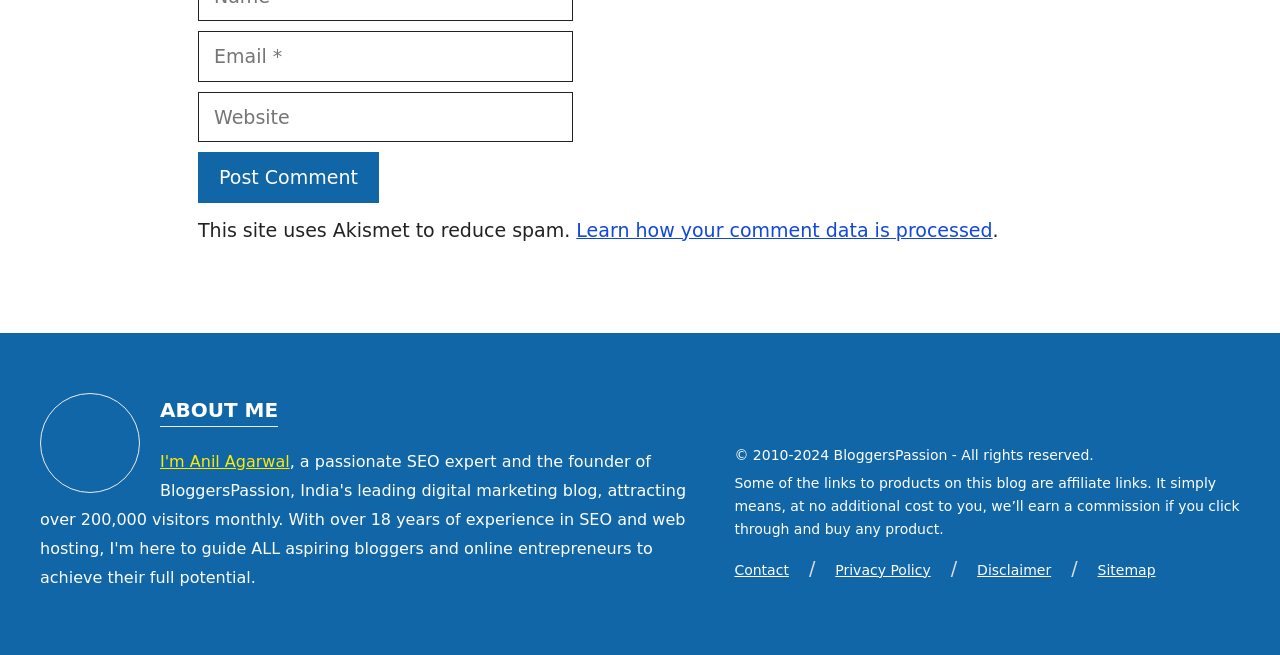Please look at the image and answer the question with a detailed explanation: What is the affiliate link disclaimer?

The affiliate link disclaimer can be found in the text 'Some of the links to products on this blog are affiliate links. It simply means, at no additional cost to you, we’ll earn a commission if you click through and buy any product.', which indicates that the affiliate link disclaimer is that the website will earn a commission if a product is bought through an affiliate link.